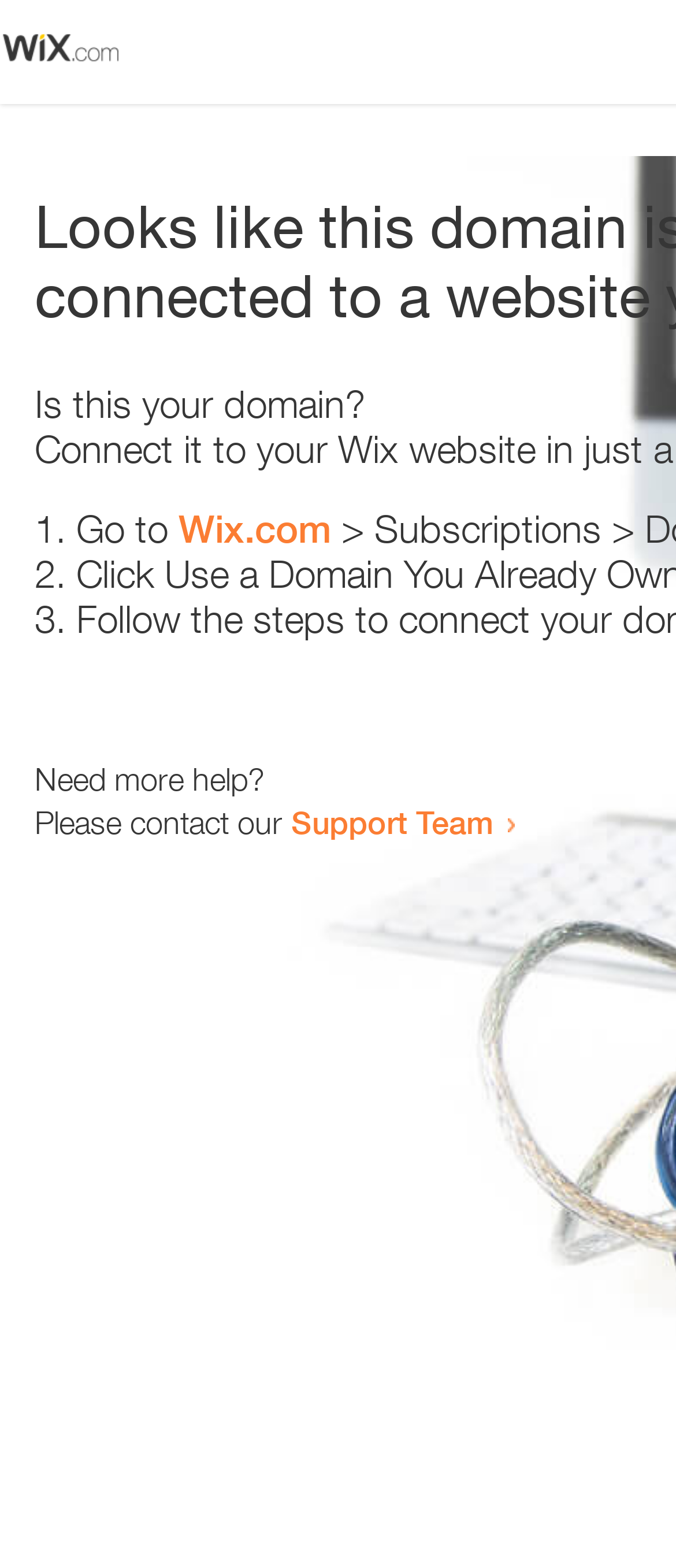Identify the text that serves as the heading for the webpage and generate it.

Looks like this domain isn't
connected to a website yet